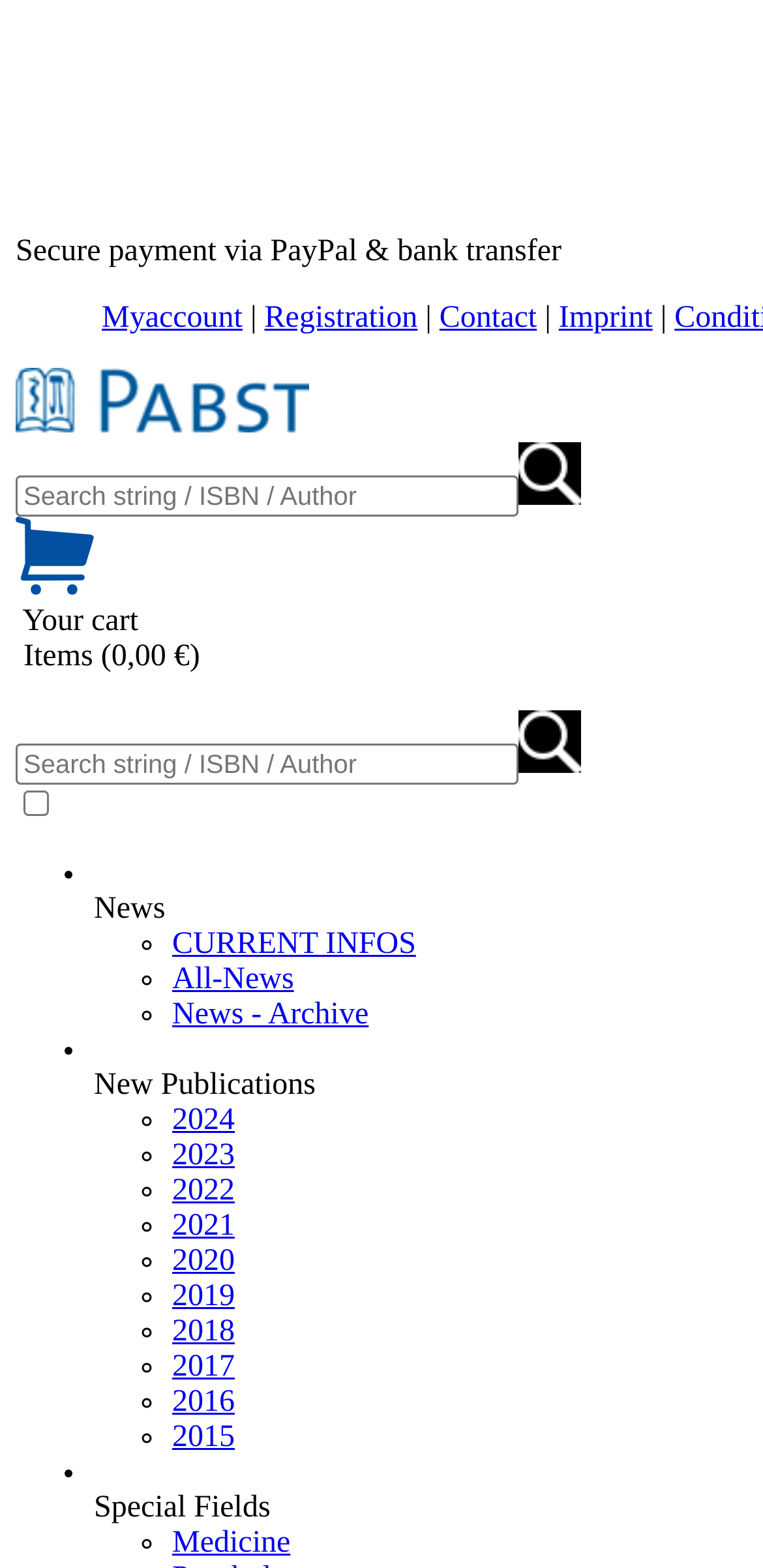Pinpoint the bounding box coordinates of the clickable element to carry out the following instruction: "Go to my account."

[0.133, 0.192, 0.318, 0.213]